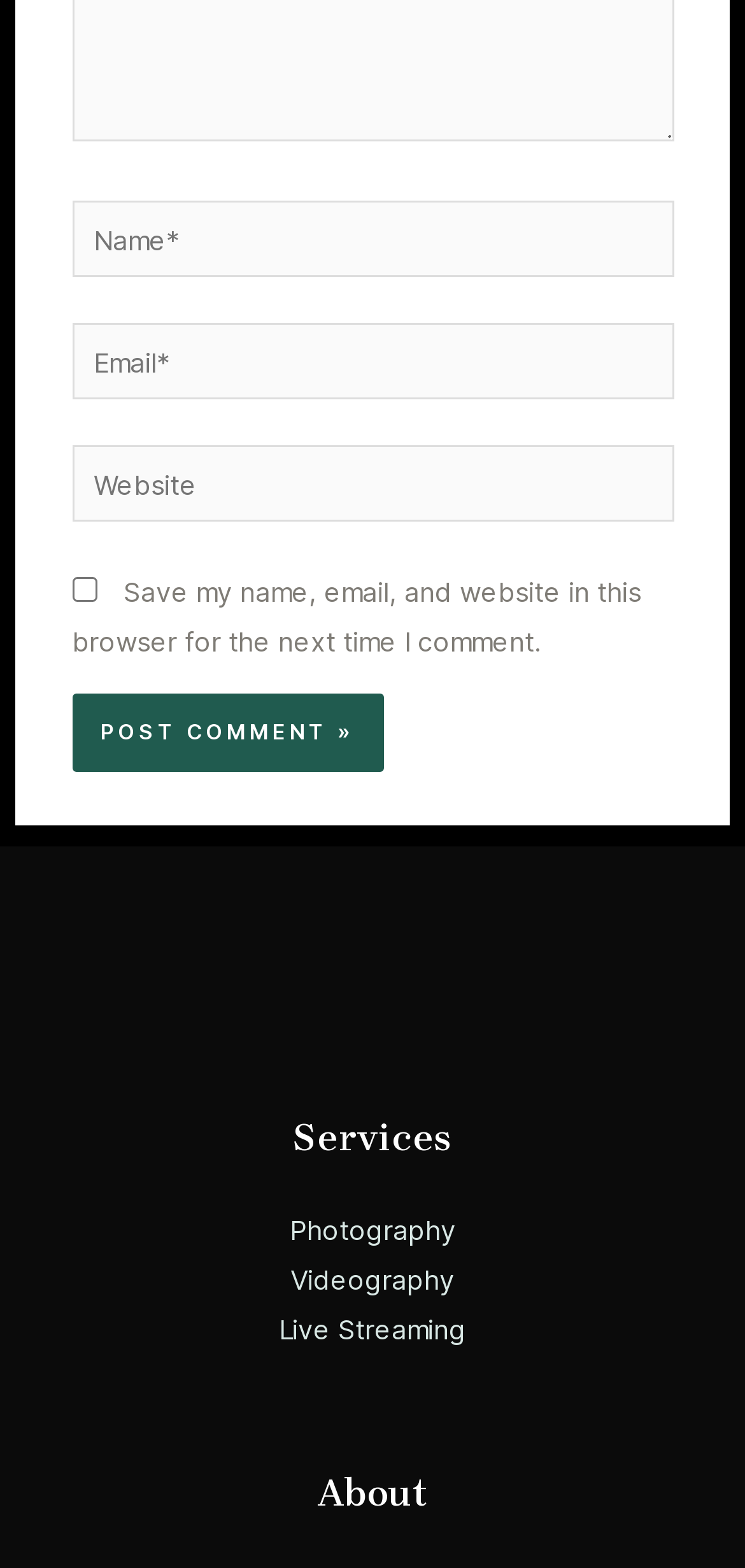Observe the image and answer the following question in detail: What is the label of the button?

The button is labeled as 'Post Comment »' which is indicated by the StaticText element with the same text. This button is likely used to submit a comment.